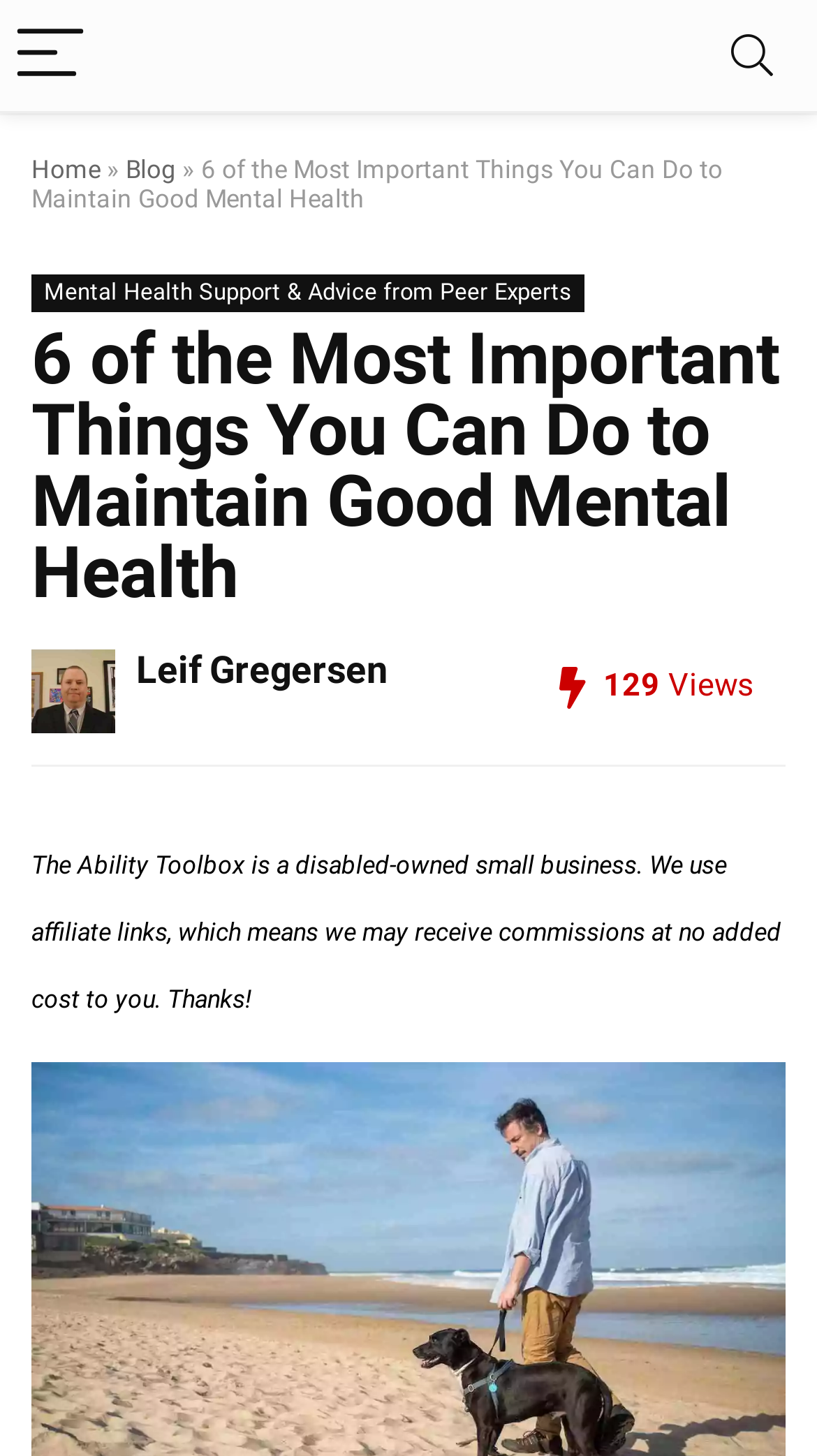What is the name of the website?
Answer the question with a single word or phrase by looking at the picture.

The Ability Toolbox